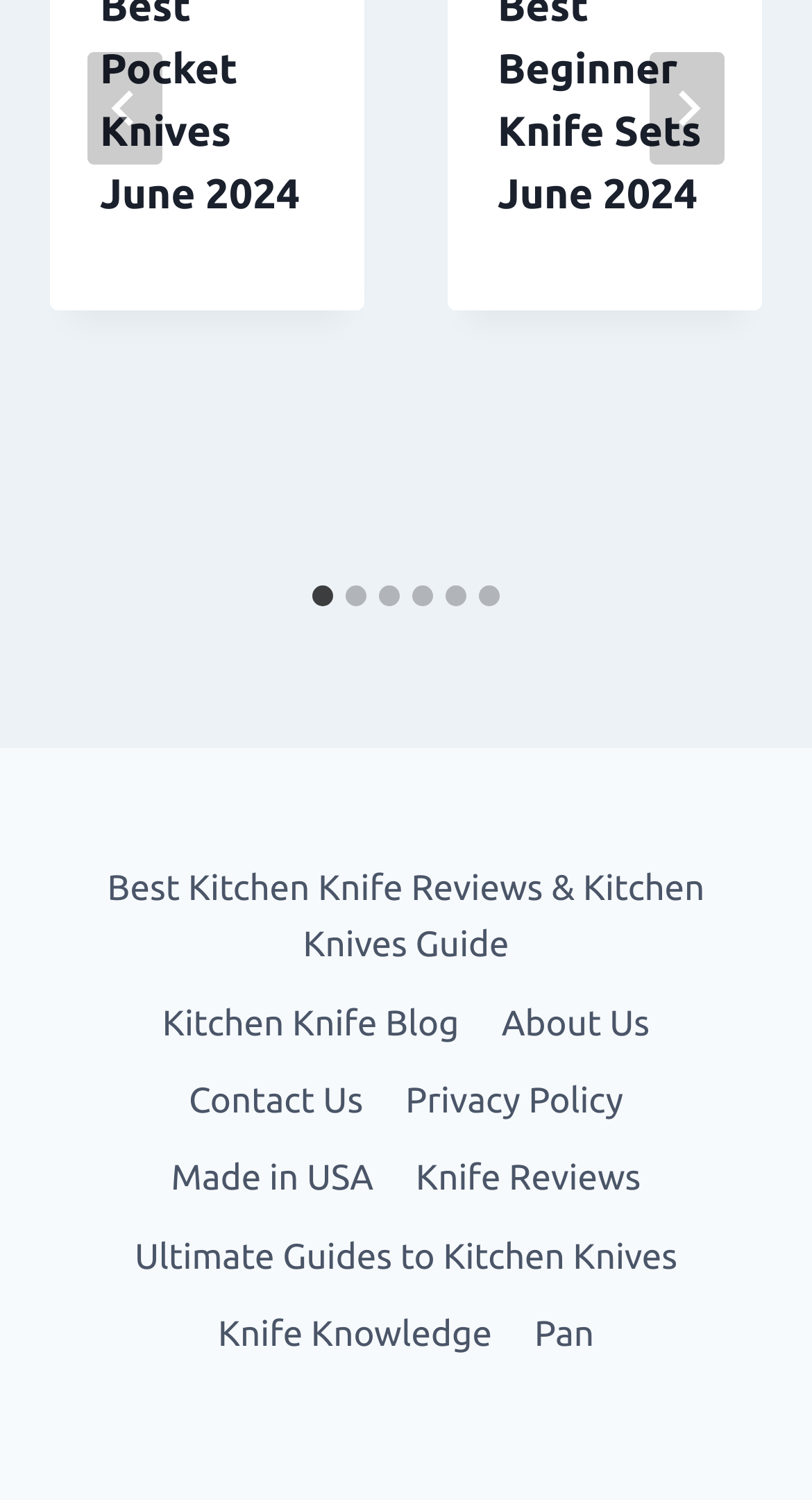How many links are in the footer navigation?
Answer the question with a single word or phrase, referring to the image.

10